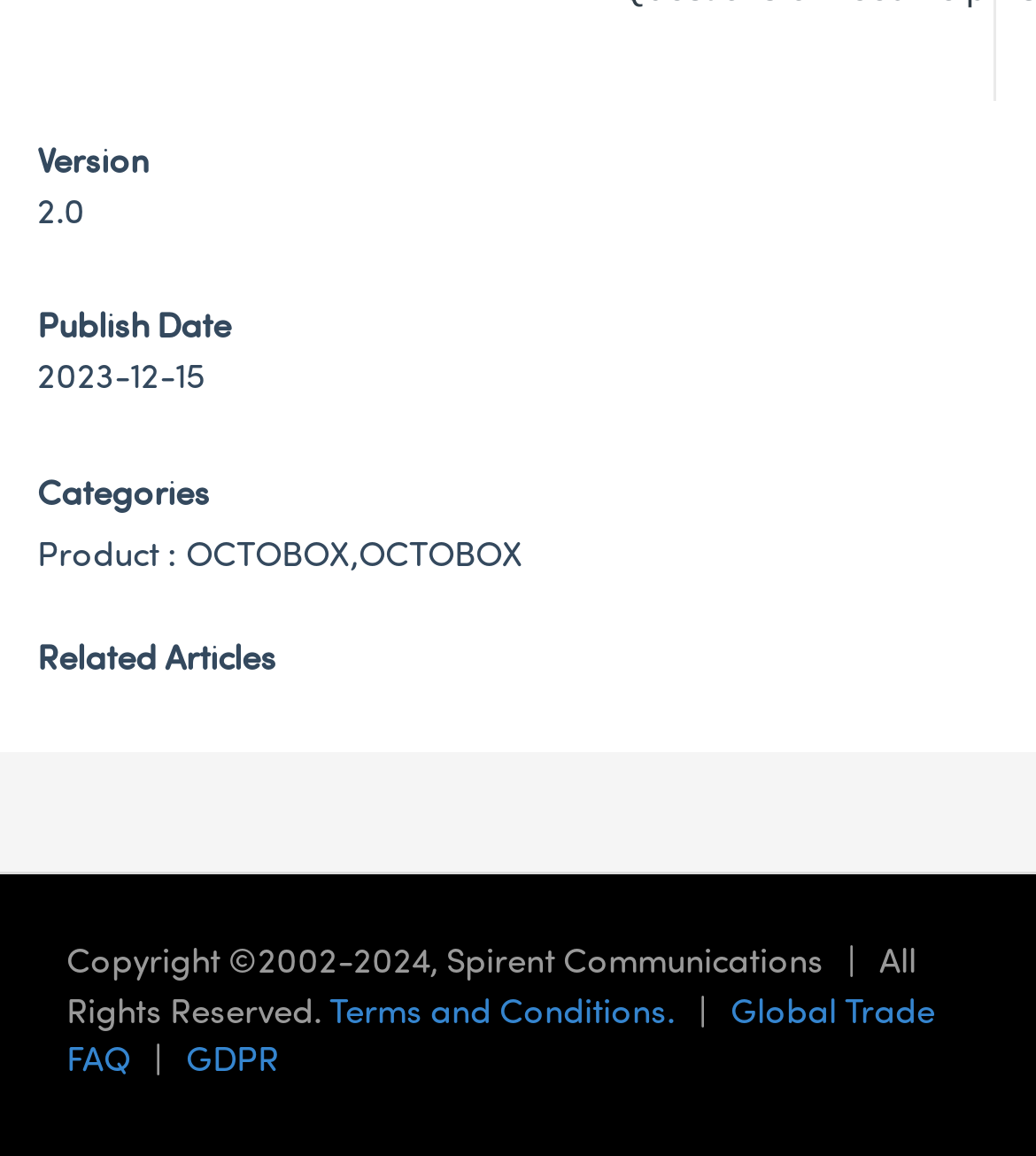What is the version of the product?
Examine the image and give a concise answer in one word or a short phrase.

2.0